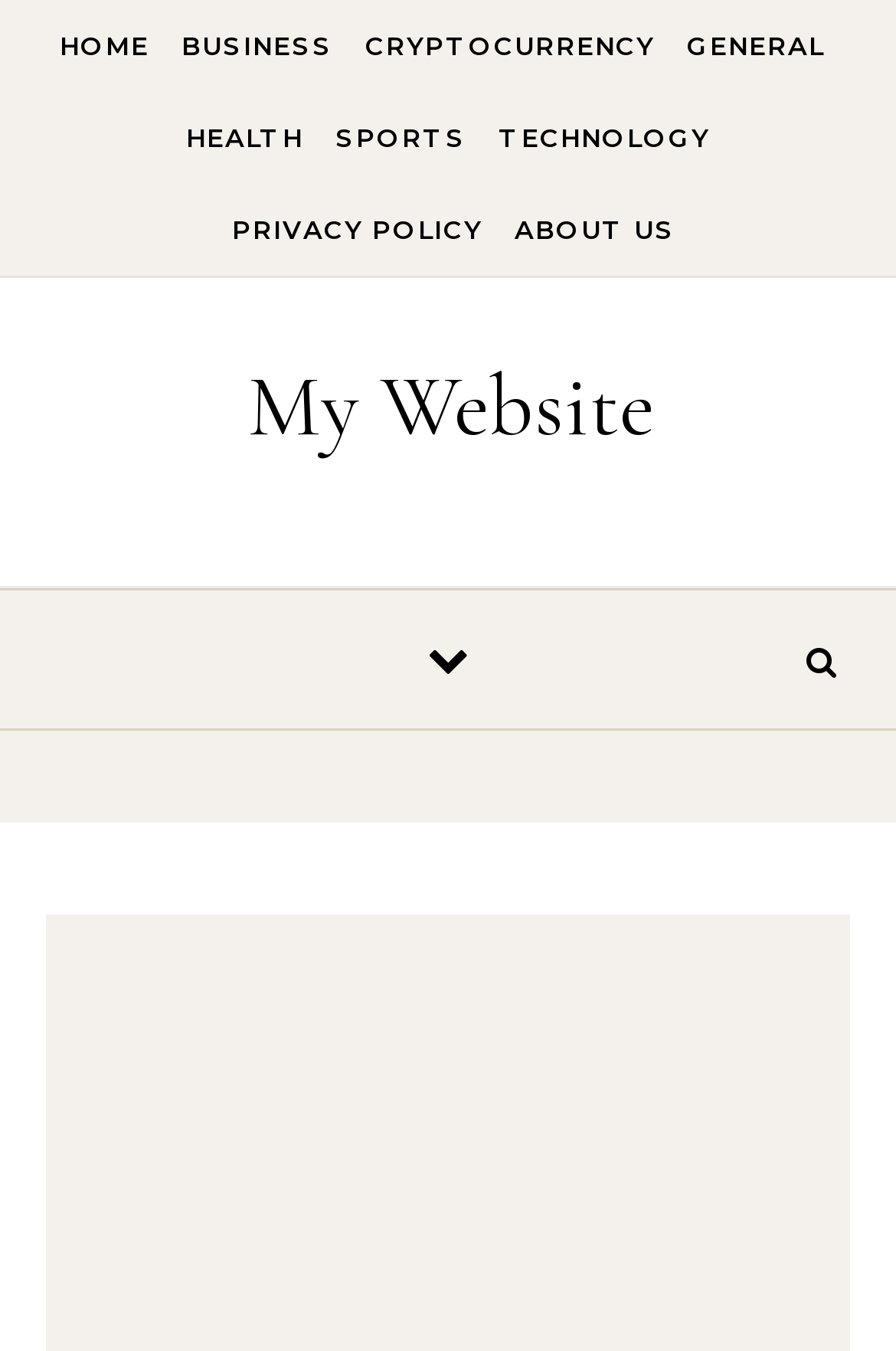What is the purpose of the button with a settings icon?
Based on the image, provide your answer in one word or phrase.

Settings